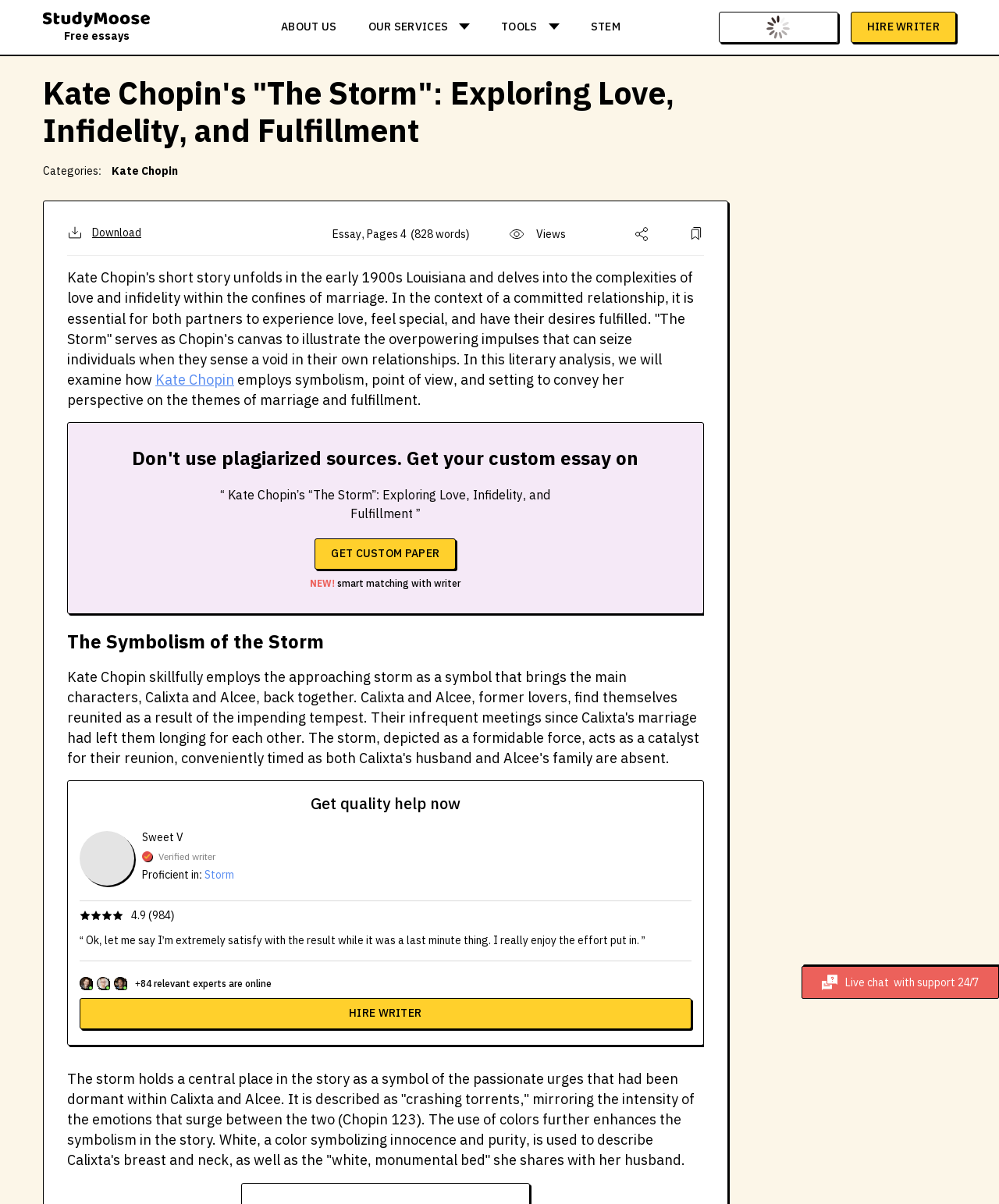What is the color used to describe Calixta's breast and neck?
Using the image, elaborate on the answer with as much detail as possible.

I found the answer by reading the paragraph that describes the symbolism of the storm, where it mentions that white, a color symbolizing innocence and purity, is used to describe Calixta's breast and neck.